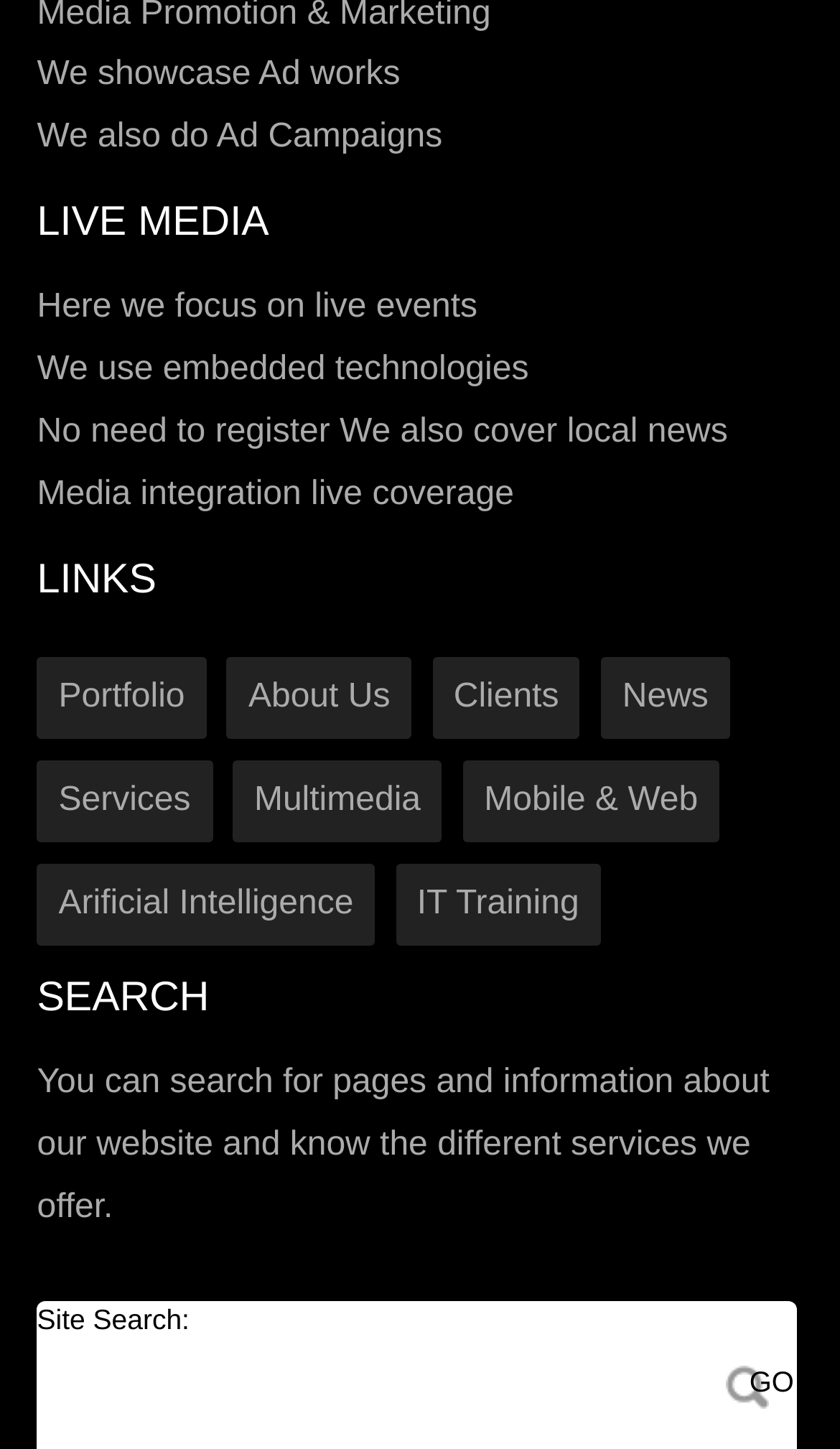Kindly determine the bounding box coordinates for the clickable area to achieve the given instruction: "Go to the 'Portfolio' page".

[0.044, 0.453, 0.246, 0.51]